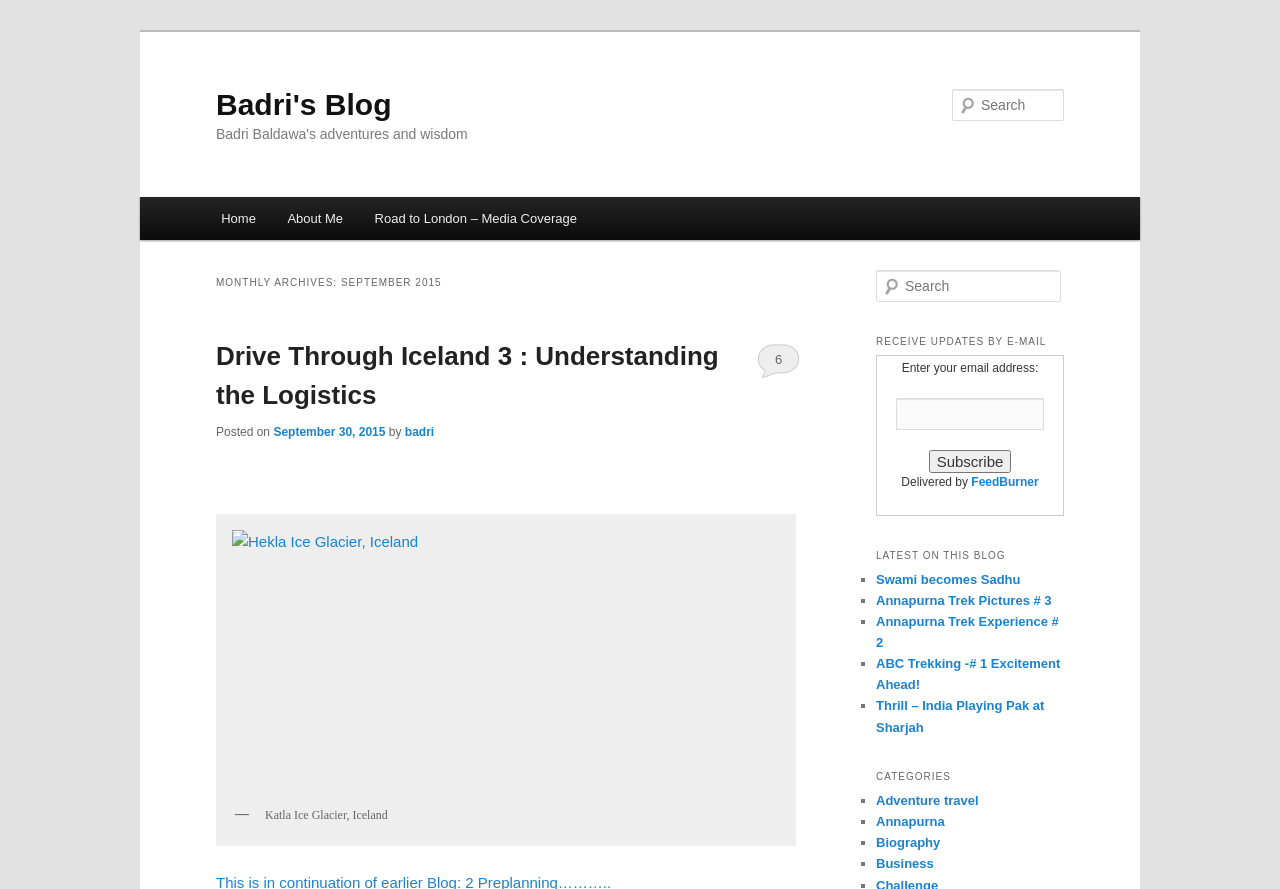Please provide a comprehensive response to the question based on the details in the image: What is the purpose of the textbox with the label 'Search'?

The textbox with the label 'Search' is located at the top right corner of the webpage, and it is likely used to search for specific content within the blog.